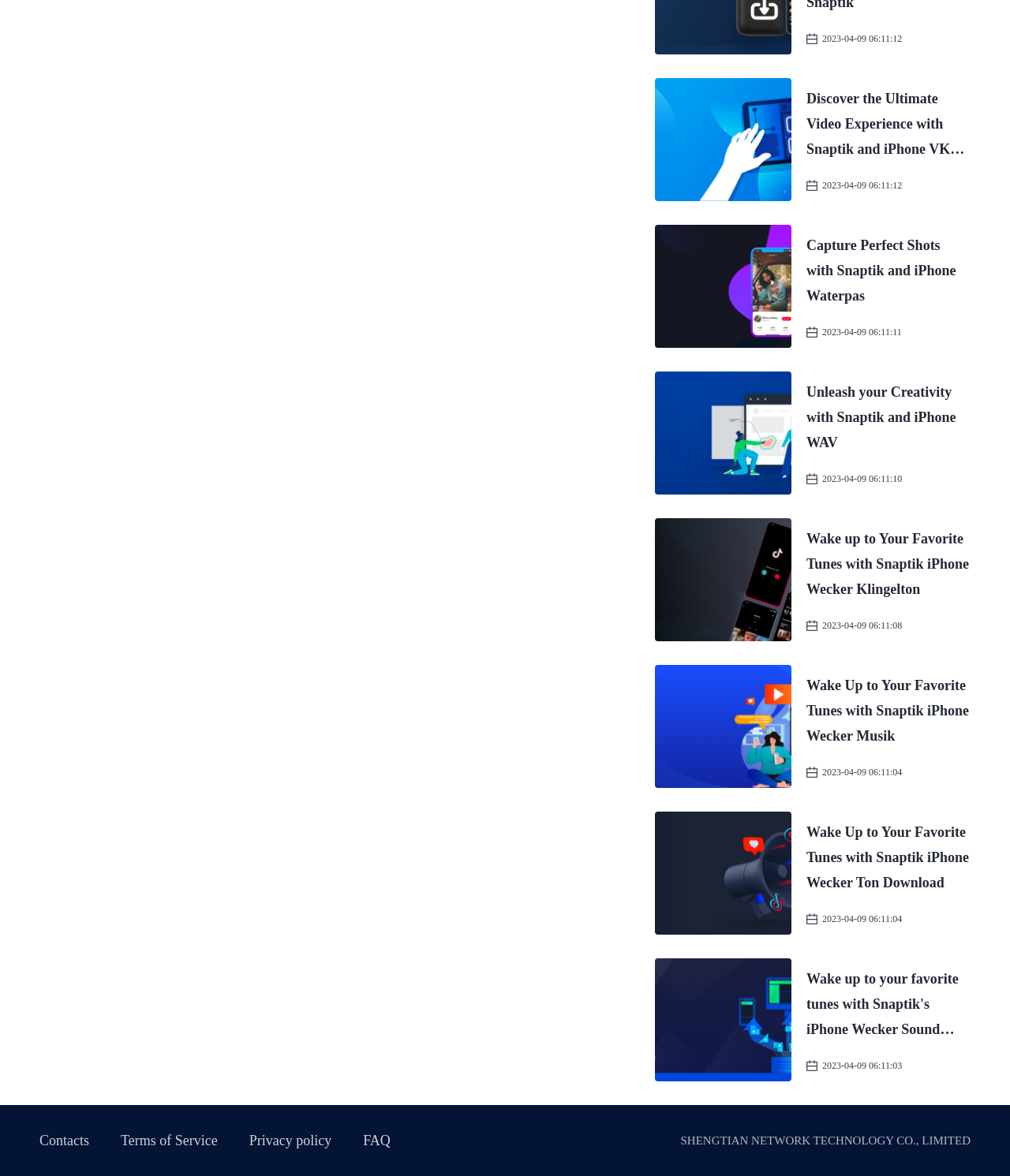Find the bounding box coordinates for the HTML element specified by: "Terms of Service".

[0.12, 0.963, 0.215, 0.977]